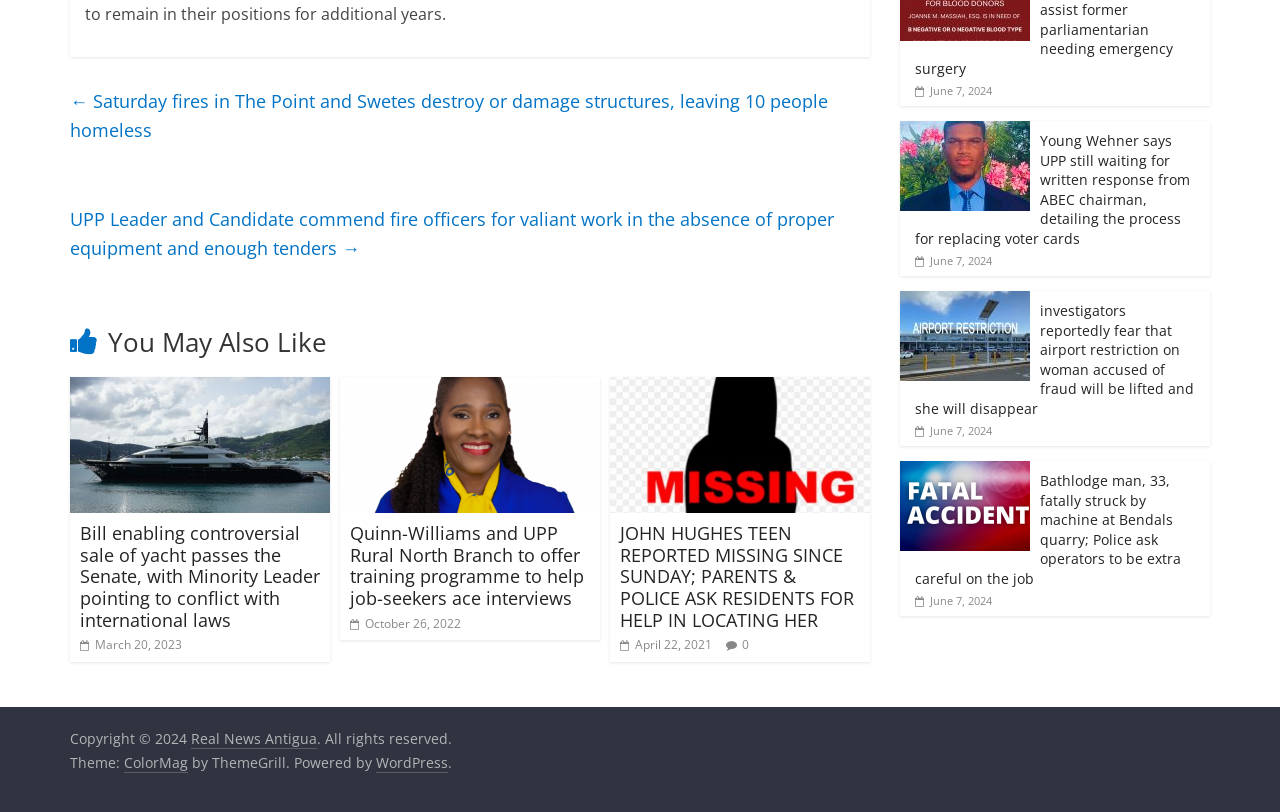Determine the bounding box coordinates of the element that should be clicked to execute the following command: "Read news about Saturday fires in The Point and Swetes".

[0.055, 0.104, 0.647, 0.181]